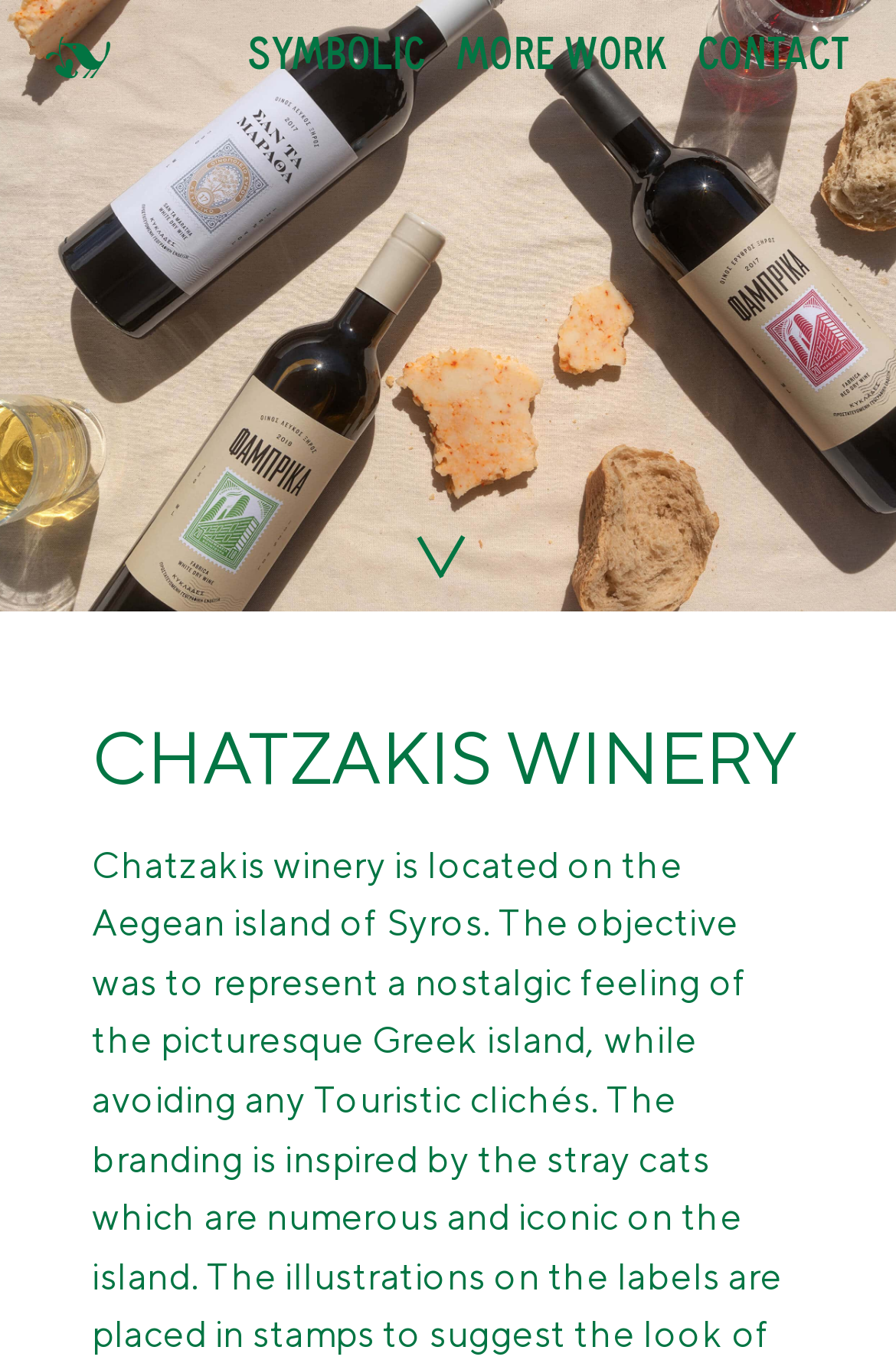Please find the bounding box coordinates (top-left x, top-left y, bottom-right x, bottom-right y) in the screenshot for the UI element described as follows: PH +63 2 8366 5123

None